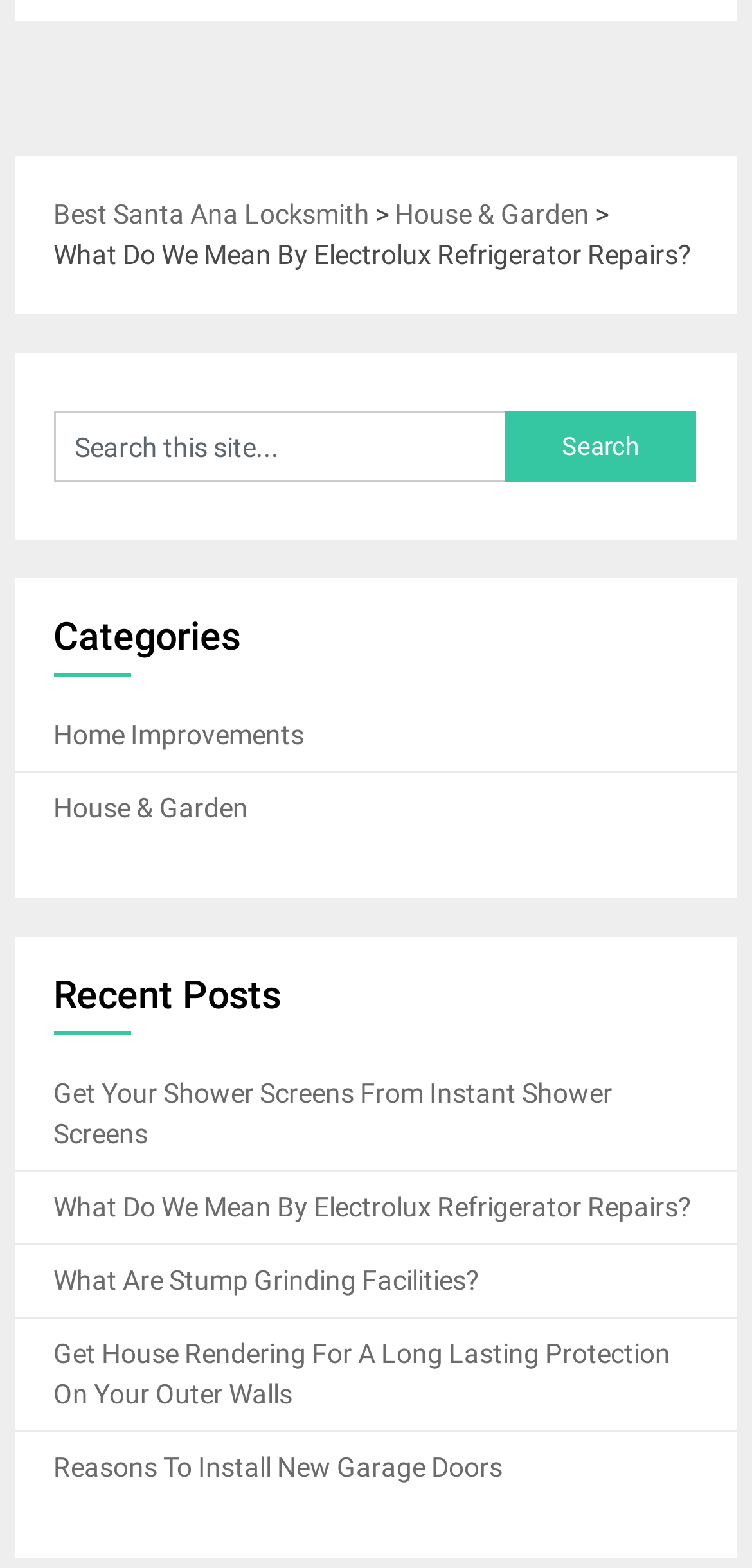Identify the bounding box coordinates for the UI element mentioned here: "Home Improvements". Provide the coordinates as four float values between 0 and 1, i.e., [left, top, right, bottom].

[0.071, 0.459, 0.405, 0.479]